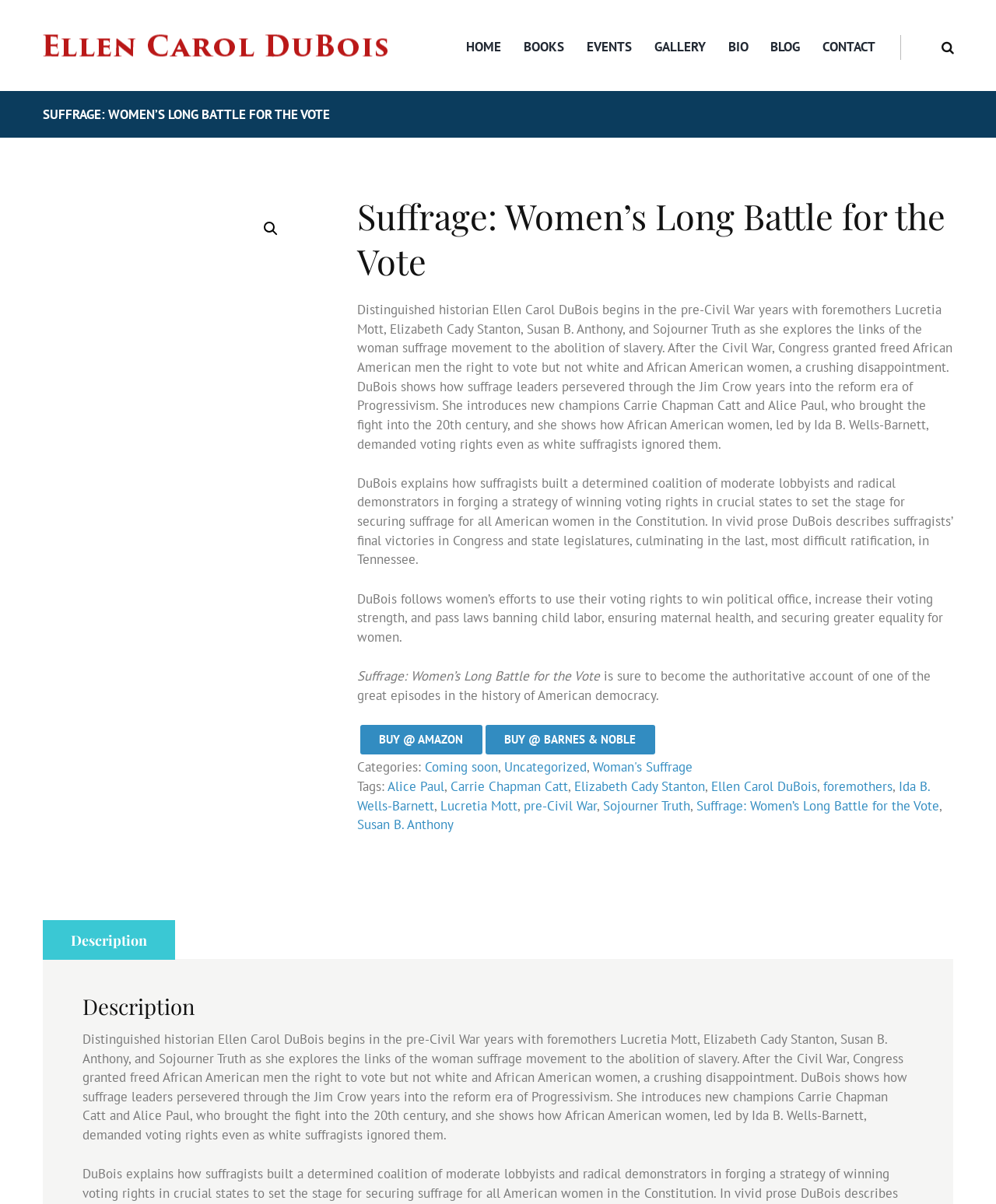Provide a thorough and detailed response to the question by examining the image: 
Who is the author of this book?

The author of this book can be found in the text description of the book, which states 'Distinguished historian Ellen Carol DuBois begins in the pre-Civil War years...'.